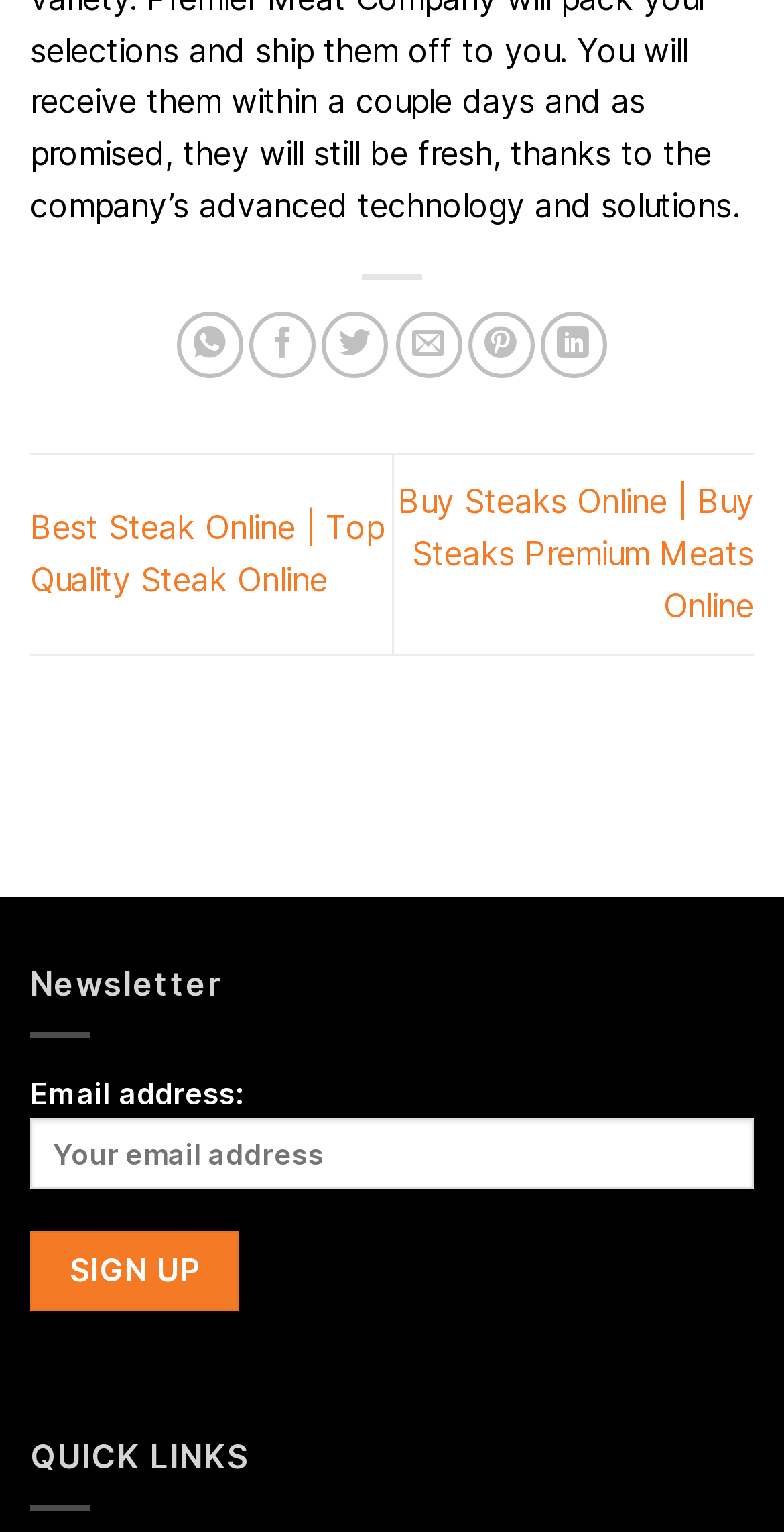Locate the bounding box coordinates of the element's region that should be clicked to carry out the following instruction: "Share on WhatsApp". The coordinates need to be four float numbers between 0 and 1, i.e., [left, top, right, bottom].

[0.226, 0.204, 0.311, 0.247]